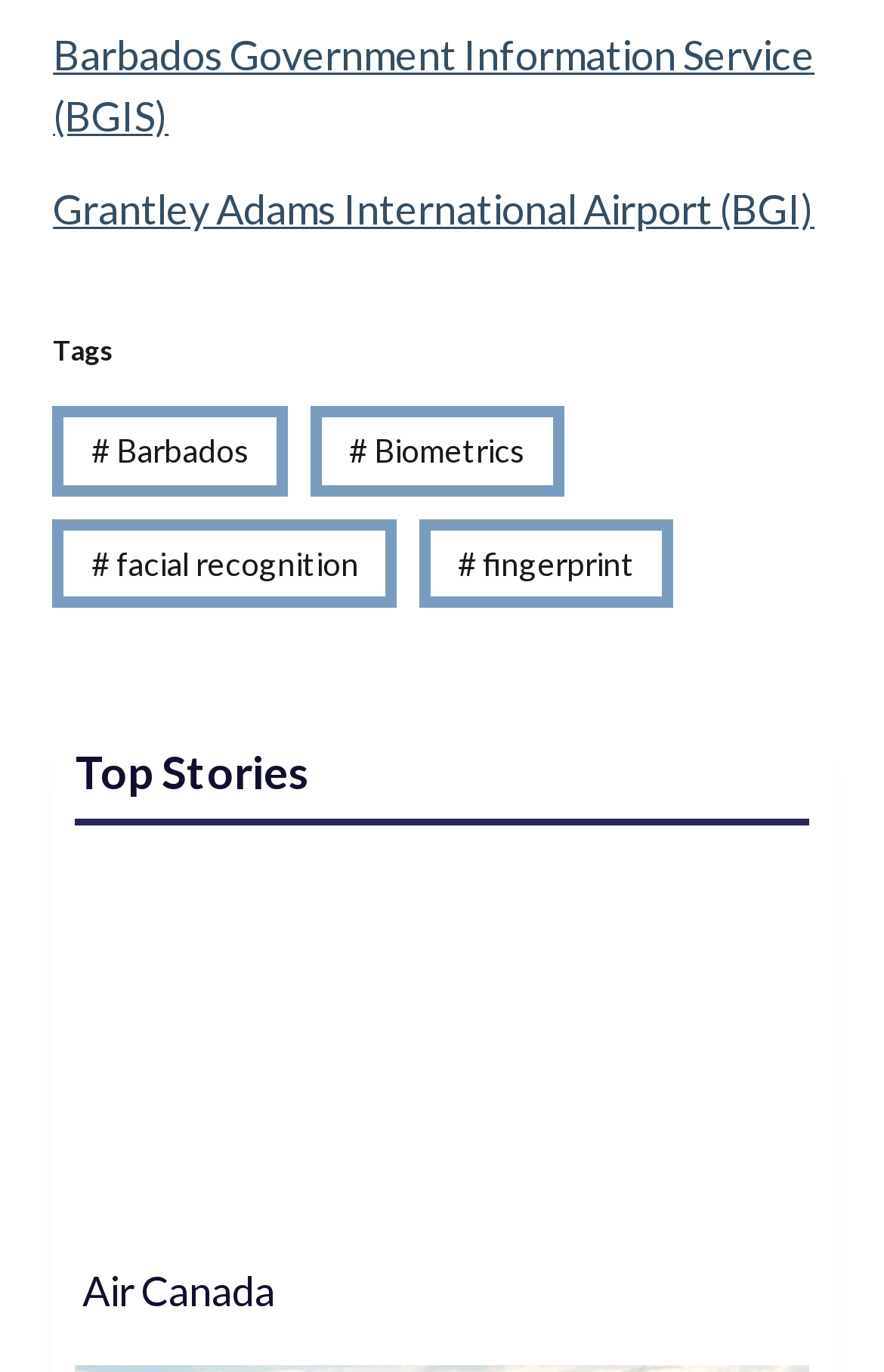Determine the bounding box coordinates of the area to click in order to meet this instruction: "view Air Canada news".

[0.093, 0.922, 0.311, 0.958]